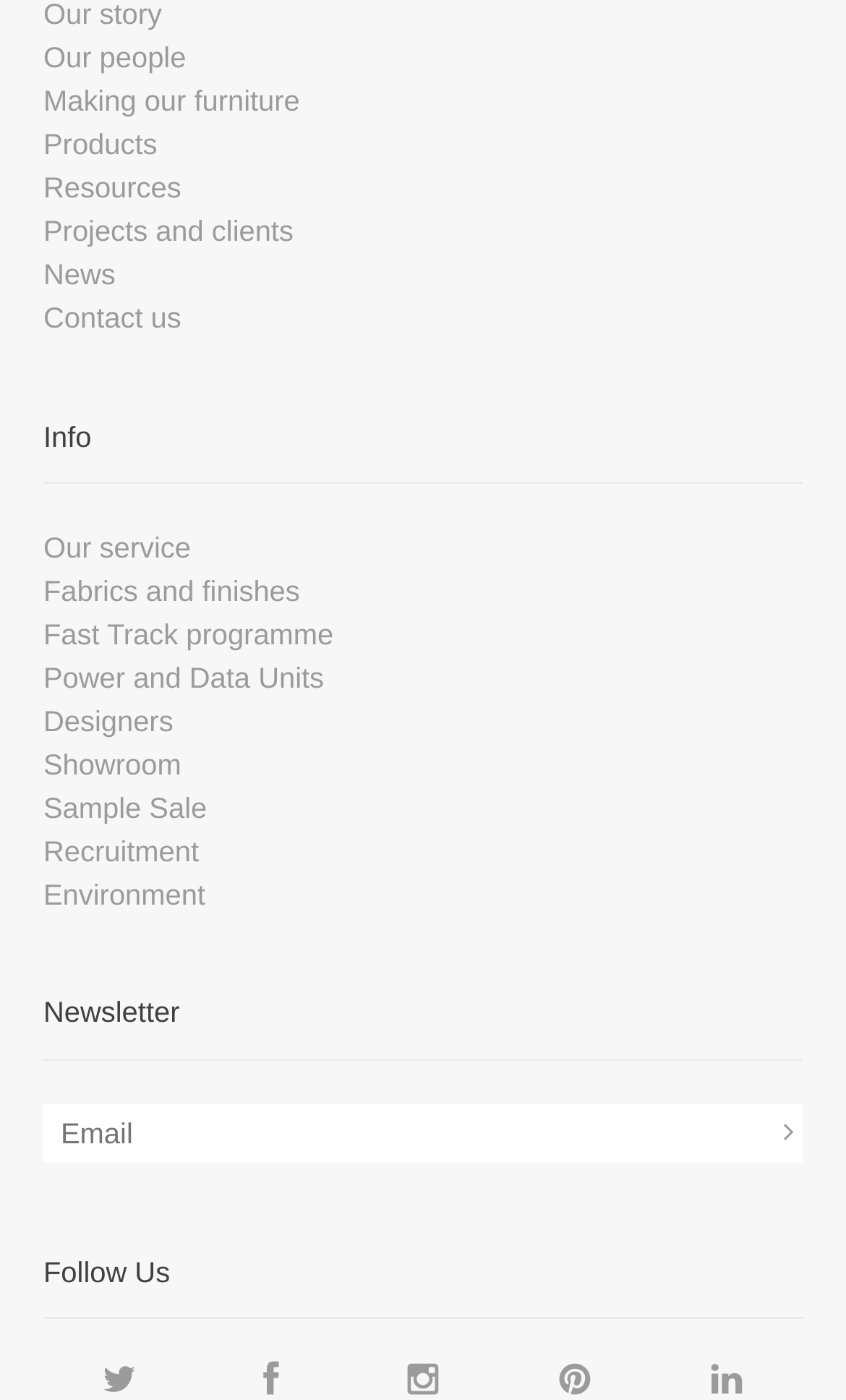How many links are in the top navigation menu?
Using the image, respond with a single word or phrase.

9